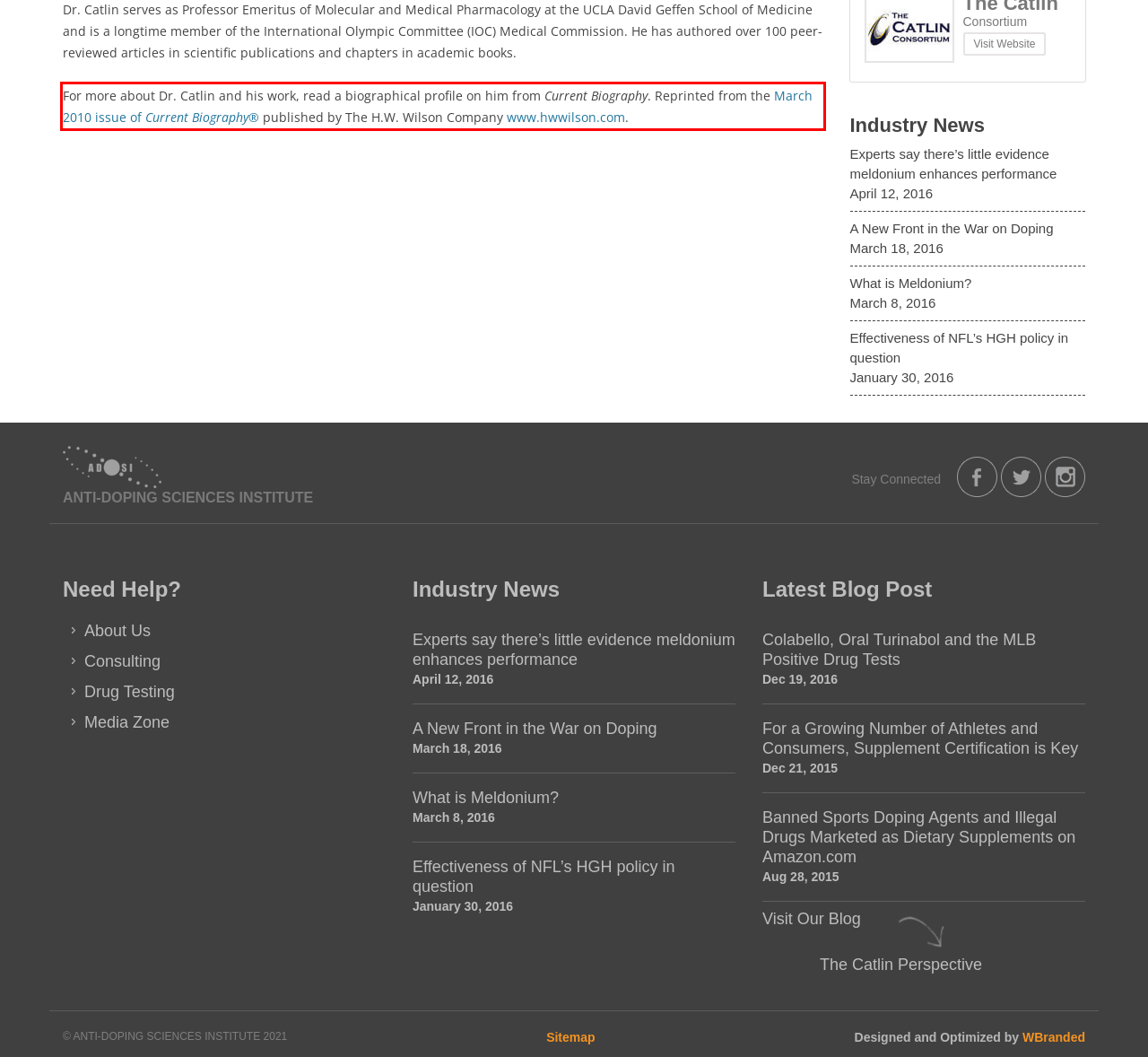Review the webpage screenshot provided, and perform OCR to extract the text from the red bounding box.

For more about Dr. Catlin and his work, read a biographical profile on him from Current Biography. Reprinted from the March 2010 issue of Current Biography® published by The H.W. Wilson Company www.hwwilson.com.